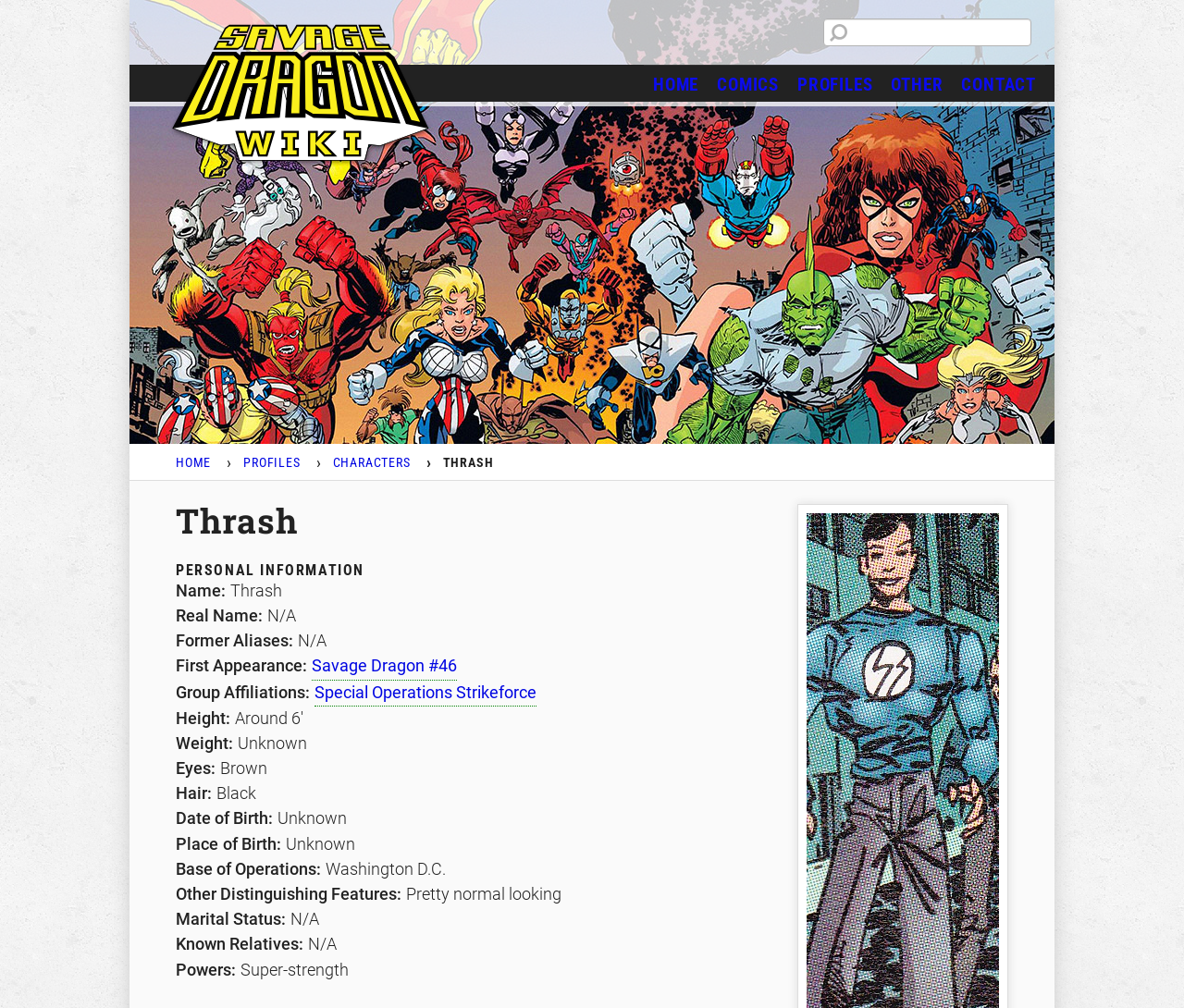Please identify the bounding box coordinates of the element on the webpage that should be clicked to follow this instruction: "view comics". The bounding box coordinates should be given as four float numbers between 0 and 1, formatted as [left, top, right, bottom].

[0.598, 0.065, 0.666, 0.101]